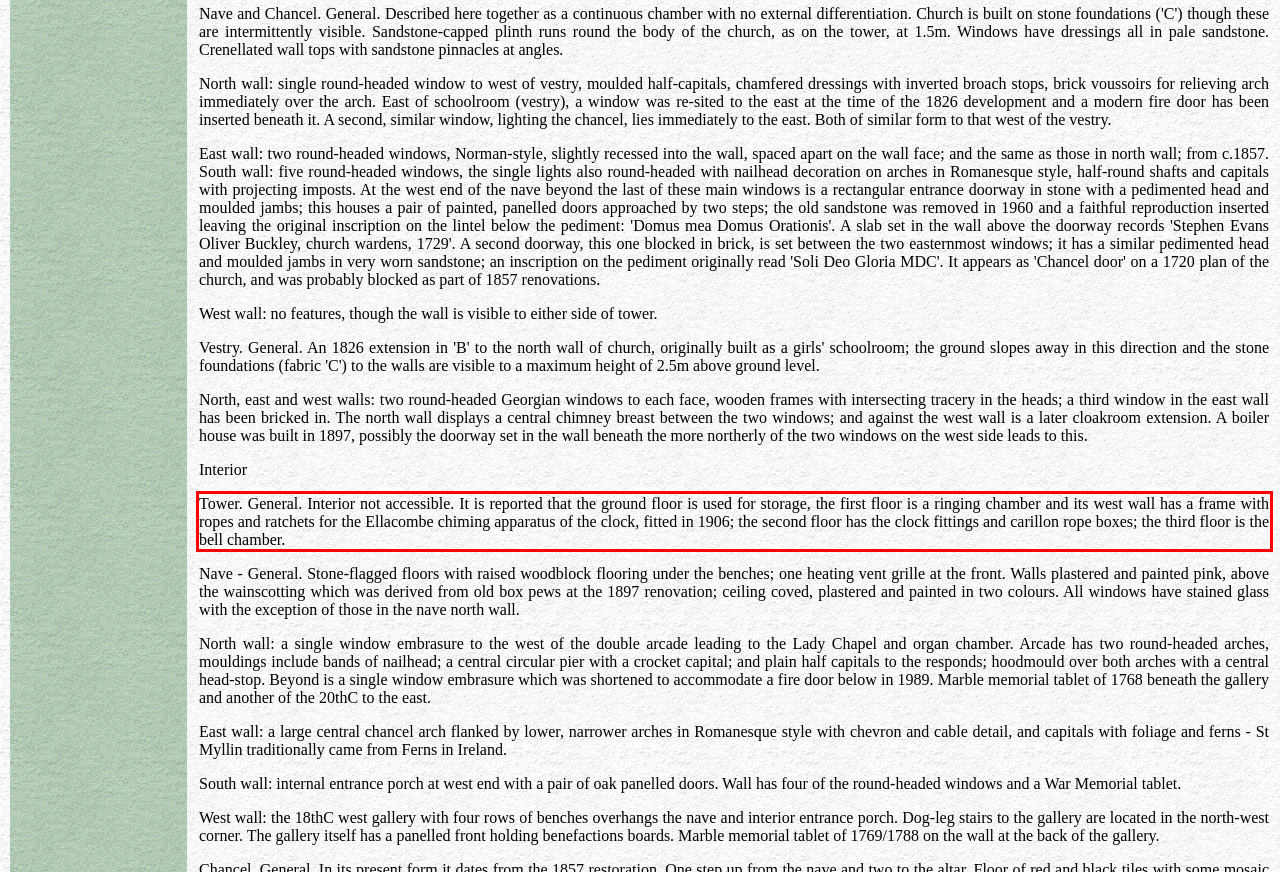Using the provided screenshot, read and generate the text content within the red-bordered area.

Tower. General. Interior not accessible. It is reported that the ground floor is used for storage, the first floor is a ringing chamber and its west wall has a frame with ropes and ratchets for the Ellacombe chiming apparatus of the clock, fitted in 1906; the second floor has the clock fittings and carillon rope boxes; the third floor is the bell chamber.